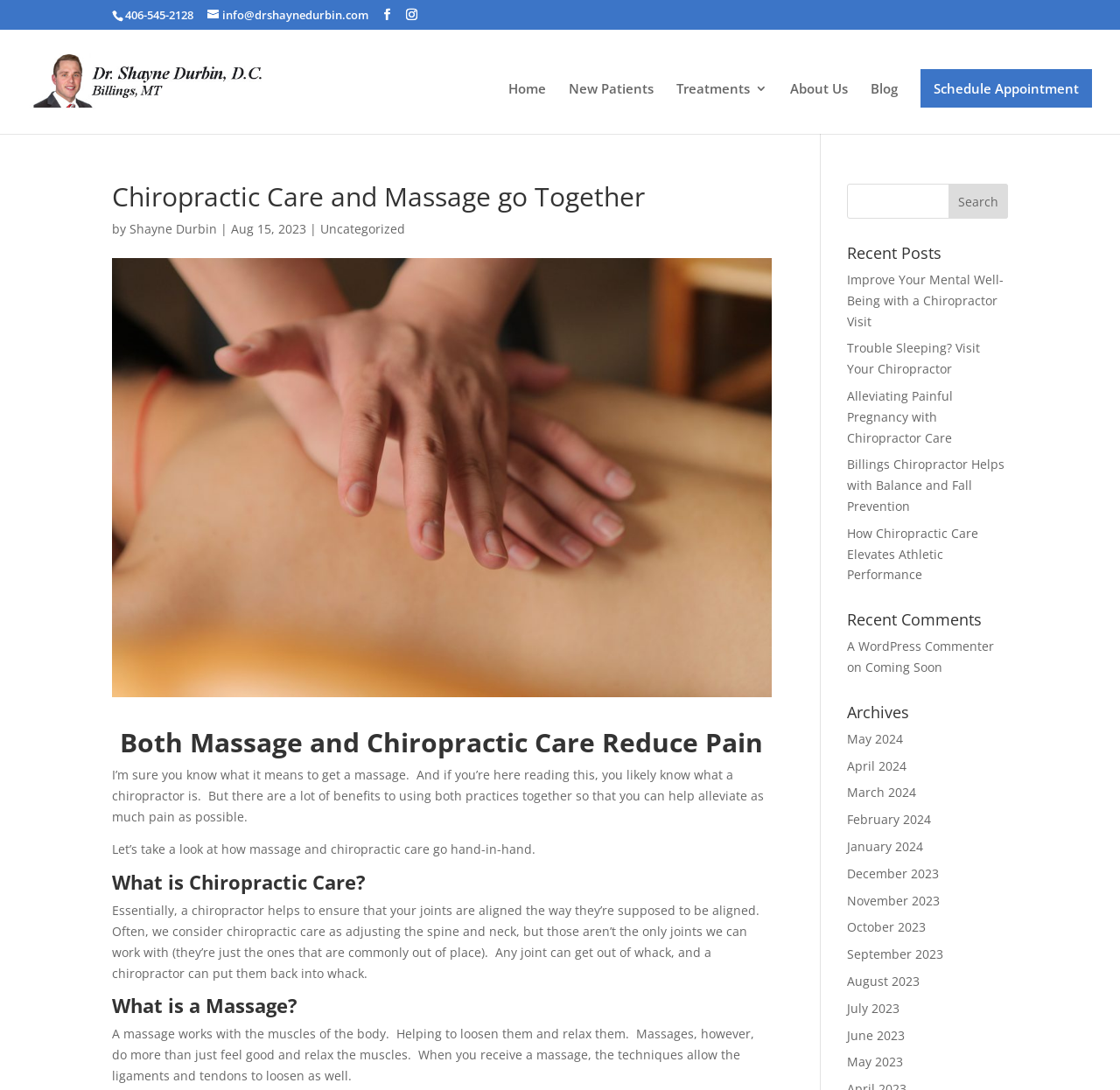How many links are there in the main navigation menu?
Answer the question with detailed information derived from the image.

I counted the number of link elements in the main navigation menu, which are 'Home', 'New Patients', 'Treatments 3', 'About Us', and 'Blog', and found that there are 5 links in total.